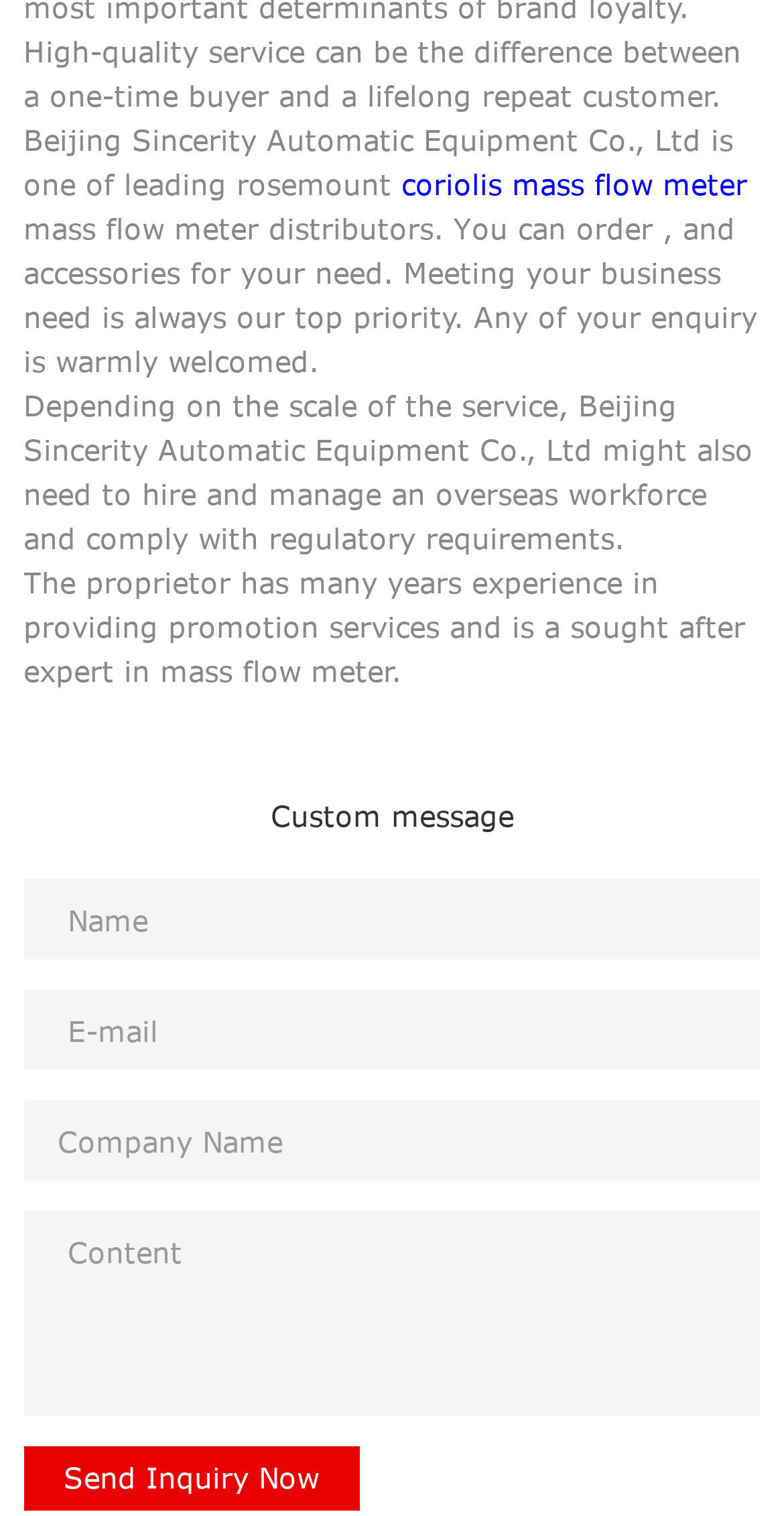What is the button at the bottom of the form for?
Analyze the screenshot and provide a detailed answer to the question.

The button at the bottom of the form is labeled 'Send Inquiry Now', which suggests that clicking this button will submit the user's inquiry to the company.